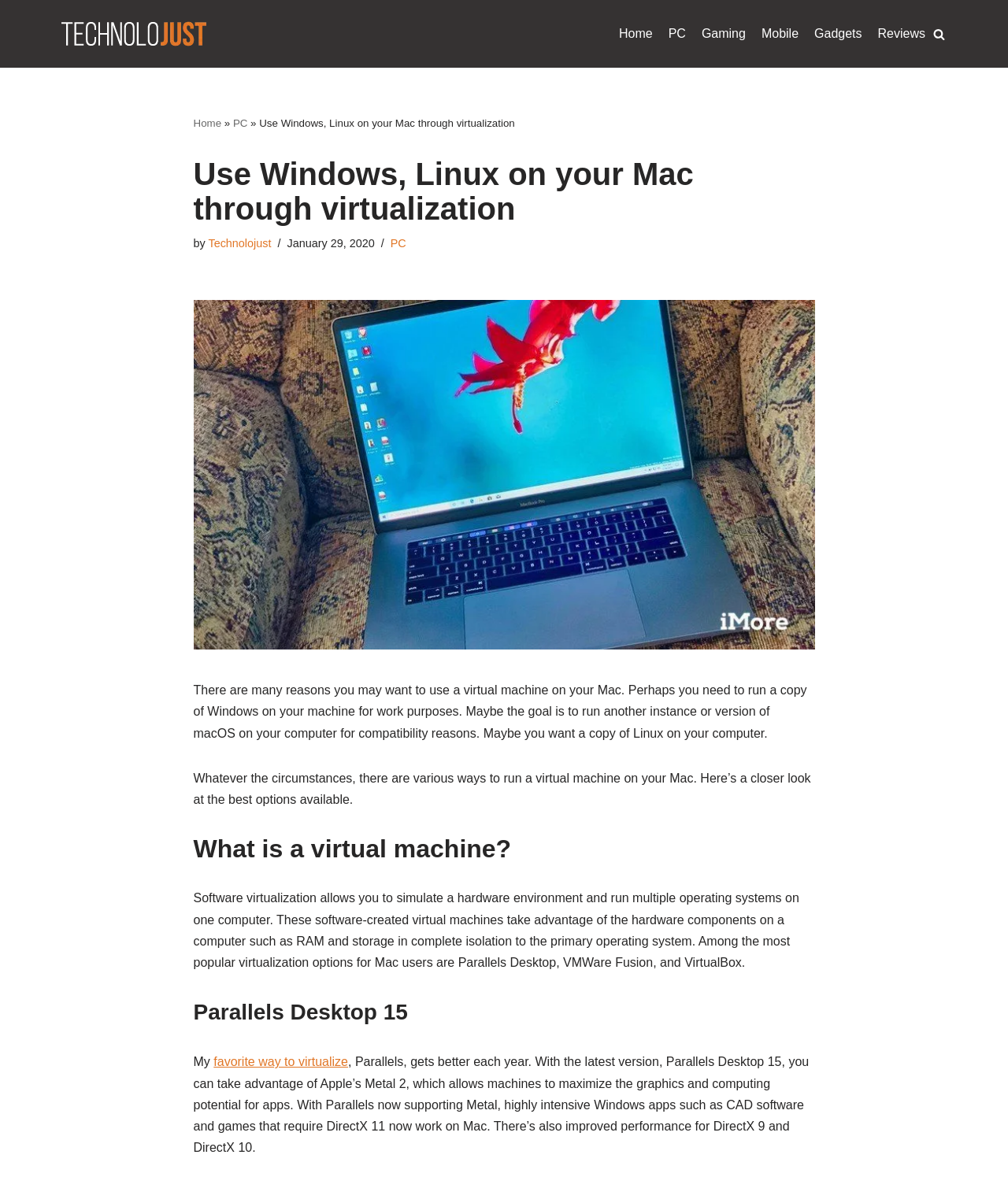What is software virtualization?
With the help of the image, please provide a detailed response to the question.

Software virtualization allows you to simulate a hardware environment and run multiple operating systems on one computer, as stated in the webpage. This means that software-created virtual machines take advantage of the hardware components on a computer such as RAM and storage in complete isolation to the primary operating system.